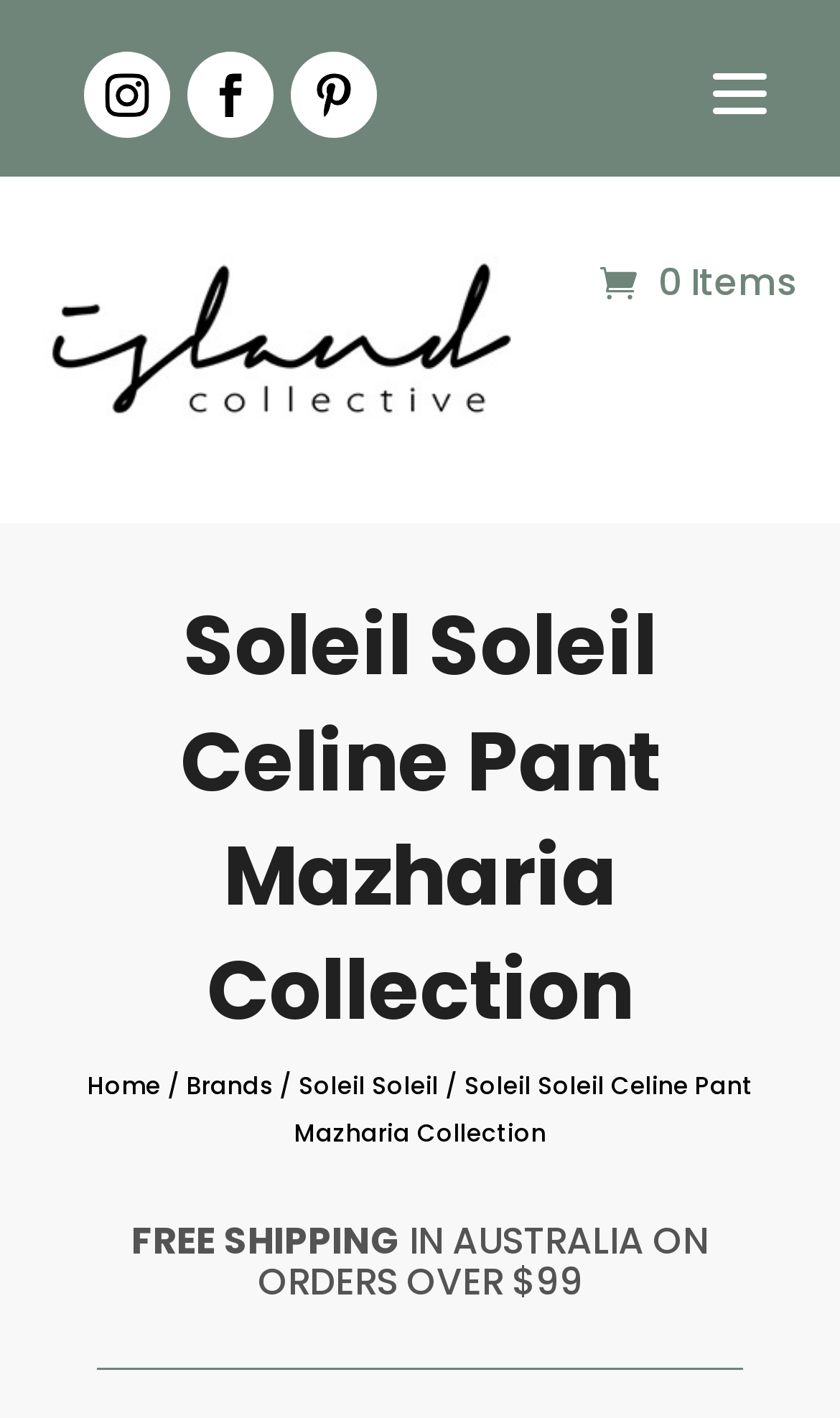Answer the question briefly using a single word or phrase: 
What is the brand of the product?

Soleil Soleil